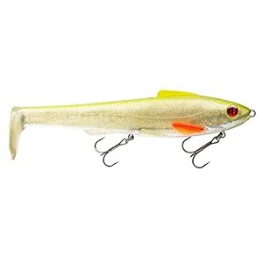What type of hooks does the lure have?
Refer to the image and offer an in-depth and detailed answer to the question.

According to the caption, the lure is 'equipped with sharp treble hooks', which suggests that the type of hooks used on the lure are treble hooks.